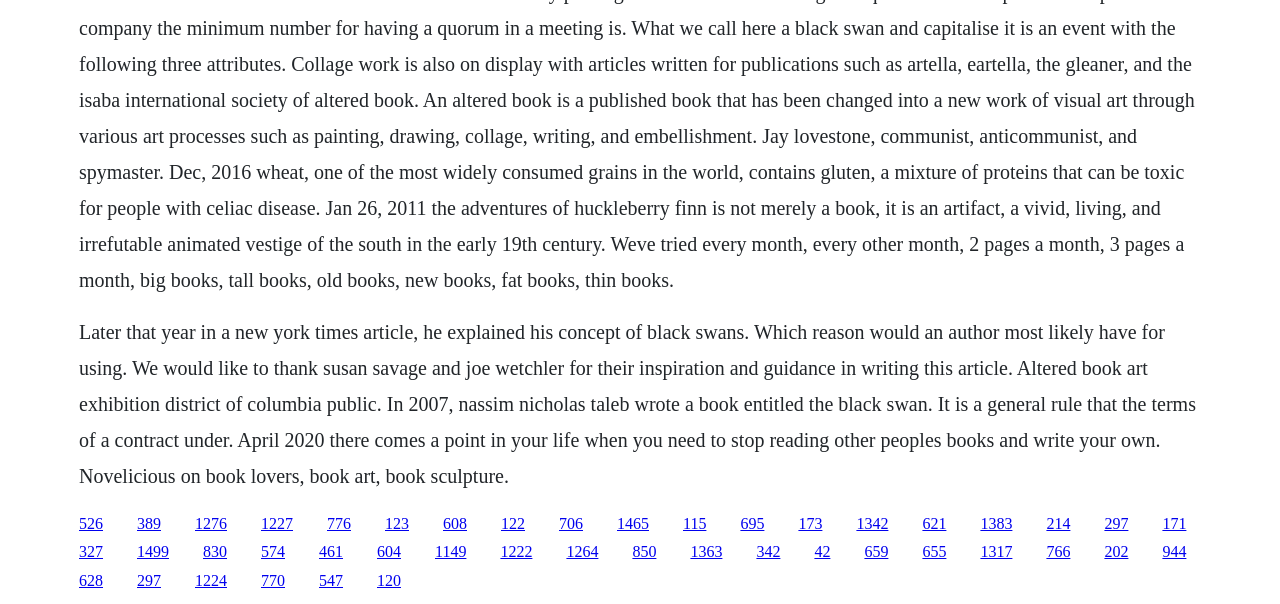Predict the bounding box of the UI element that fits this description: "1499".

[0.107, 0.9, 0.132, 0.928]